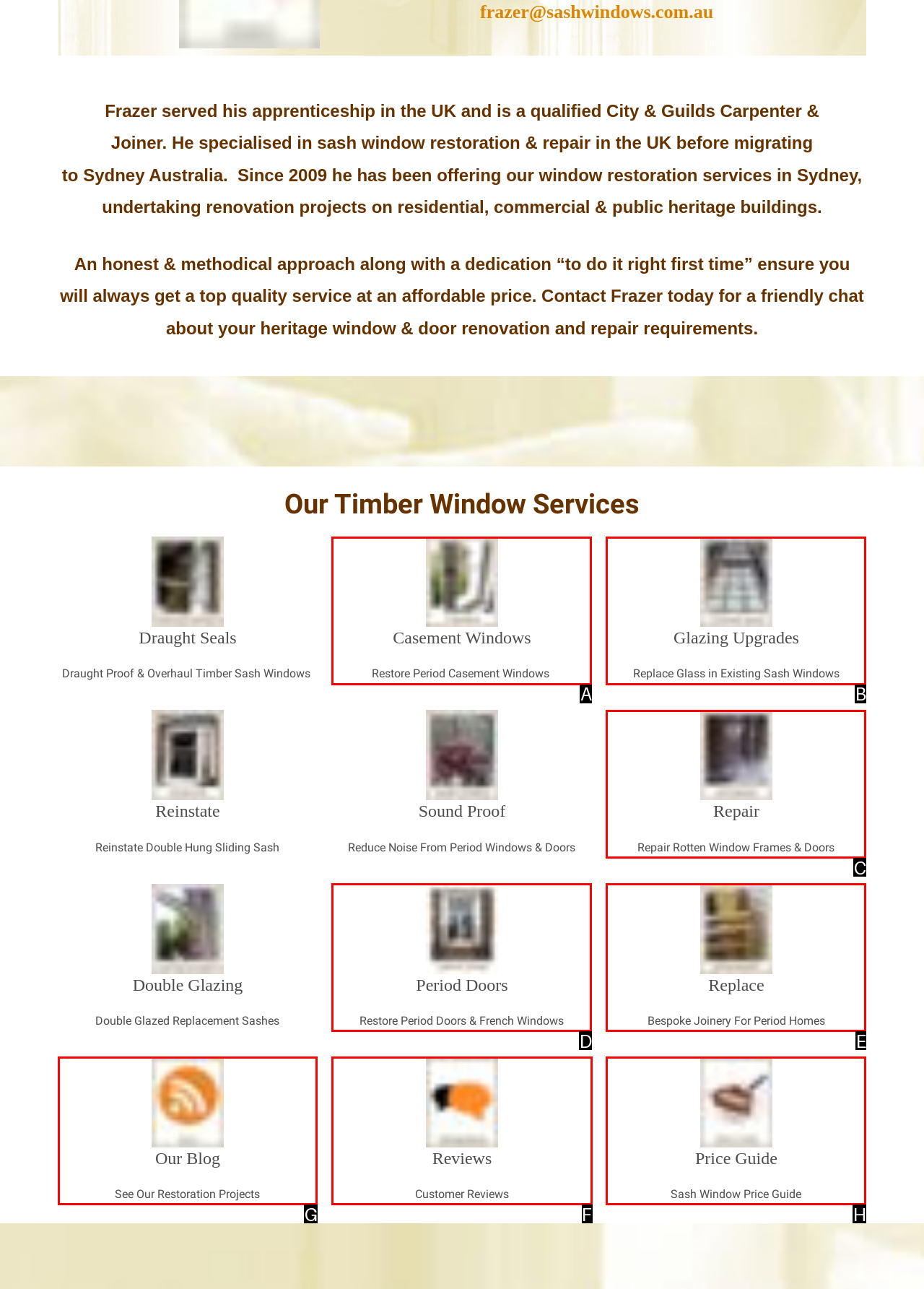Select the HTML element that needs to be clicked to perform the task: Check Customer Reviews. Reply with the letter of the chosen option.

F